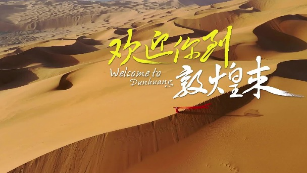What is the tone evoked by the image?
Based on the visual information, provide a detailed and comprehensive answer.

The contrast between the vibrant colors of the dunes and the elegant typography in the image evokes a sense of adventure and cultural richness, inviting travelers to explore this unique location and experience its natural beauty and cultural significance.